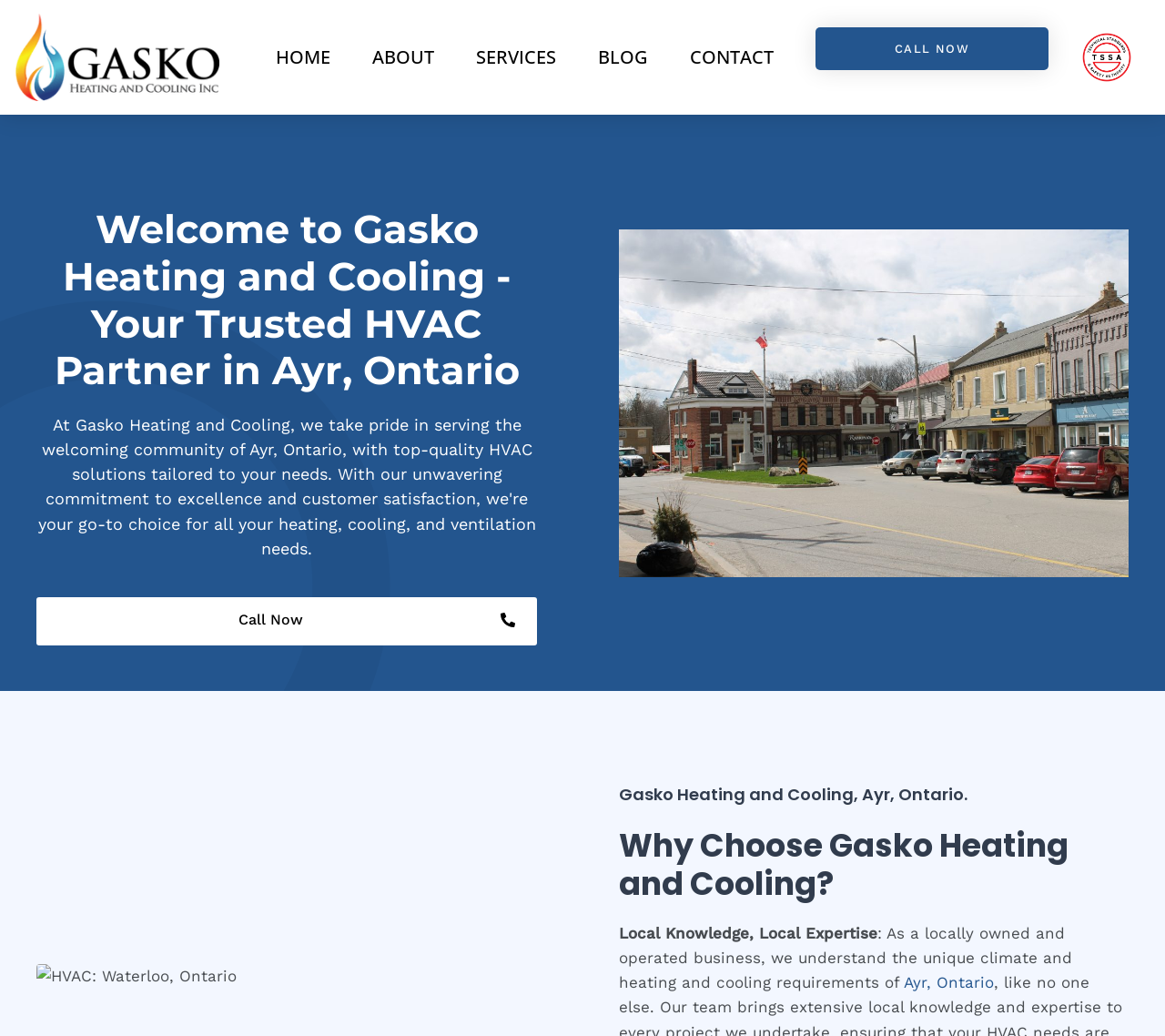Determine the bounding box coordinates for the element that should be clicked to follow this instruction: "Click CALL NOW". The coordinates should be given as four float numbers between 0 and 1, in the format [left, top, right, bottom].

[0.7, 0.026, 0.9, 0.067]